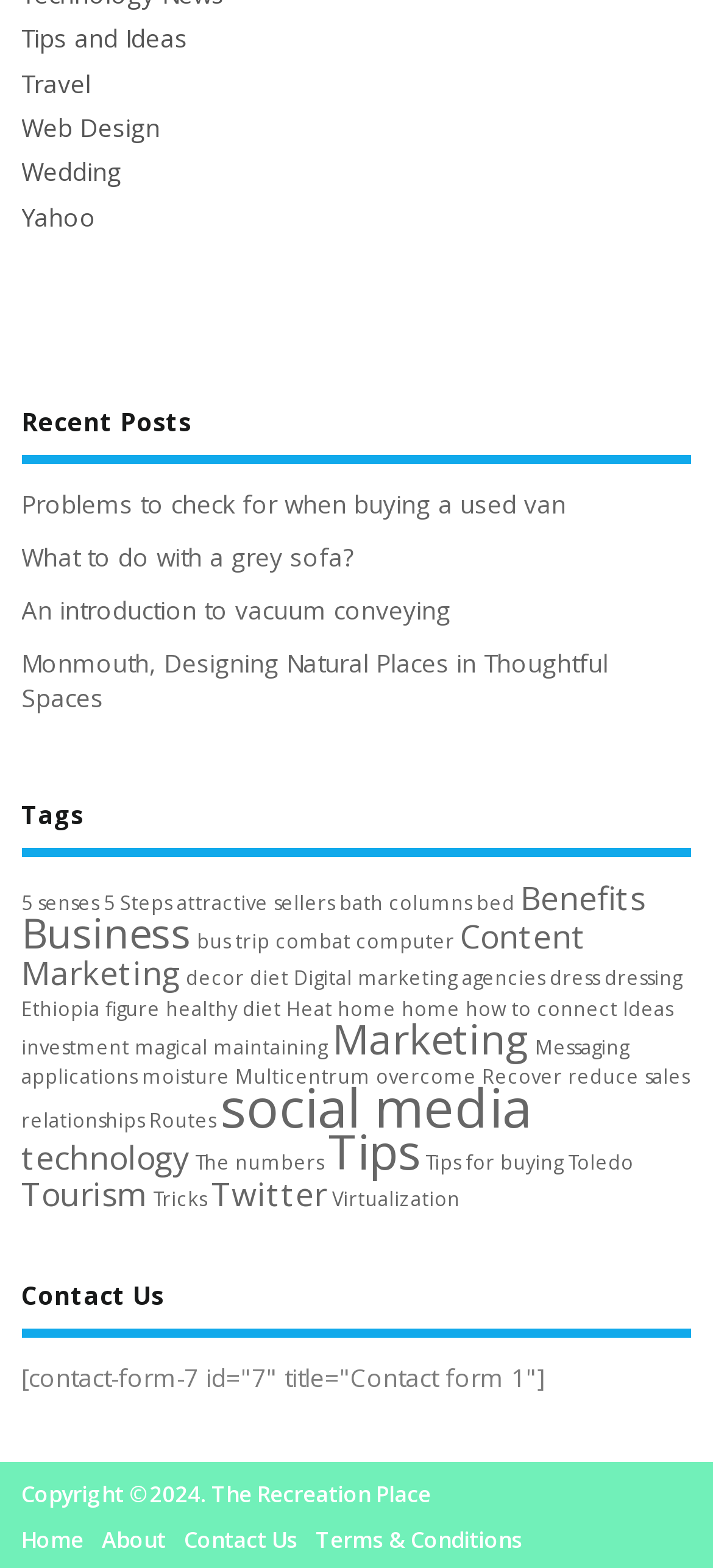What is the category of the post 'Problems to check for when buying a used van'?
Utilize the information in the image to give a detailed answer to the question.

The post 'Problems to check for when buying a used van' is listed under the 'Recent Posts' section, and upon examining the tags section, I found a link 'Tips' with 4 items, which suggests that the post is related to tips.